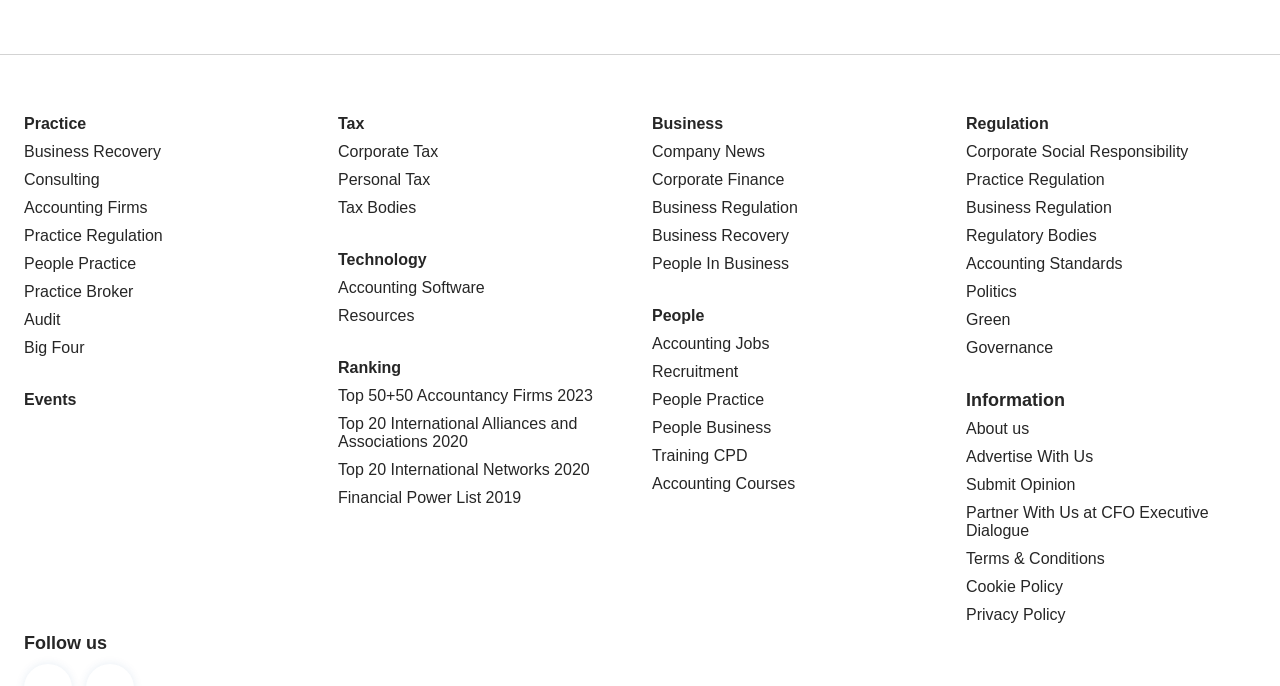What is the last link under 'Ranking'?
Please answer using one word or phrase, based on the screenshot.

Financial Power List 2019